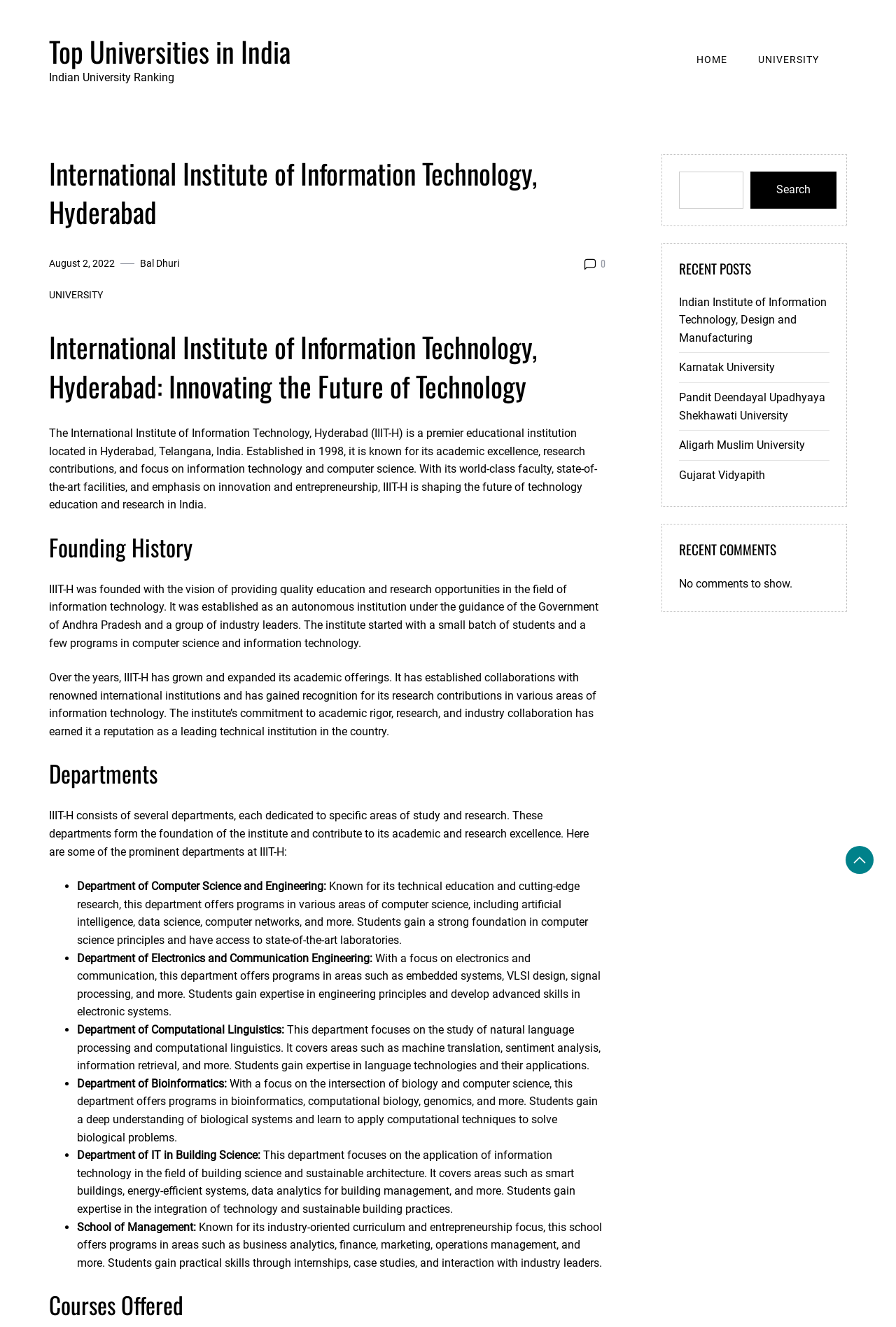Pinpoint the bounding box coordinates of the clickable element to carry out the following instruction: "Search for a keyword."

[0.758, 0.129, 0.83, 0.157]